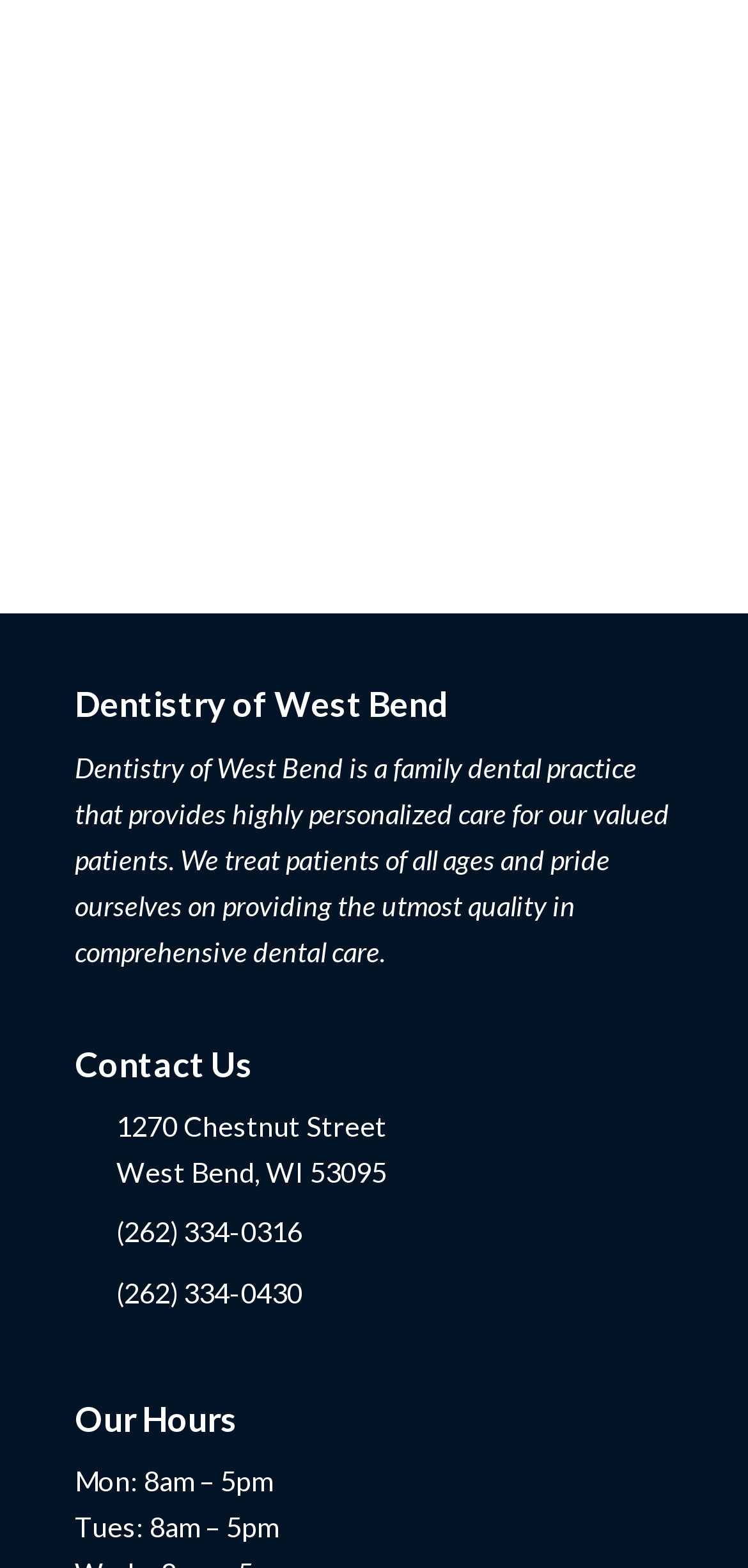What type of care does the dental practice provide?
Could you answer the question with a detailed and thorough explanation?

The type of care provided by the dental practice can be found in the static text element at the top of the webpage, which reads 'We pride ourselves on providing the utmost quality in comprehensive dental care'.